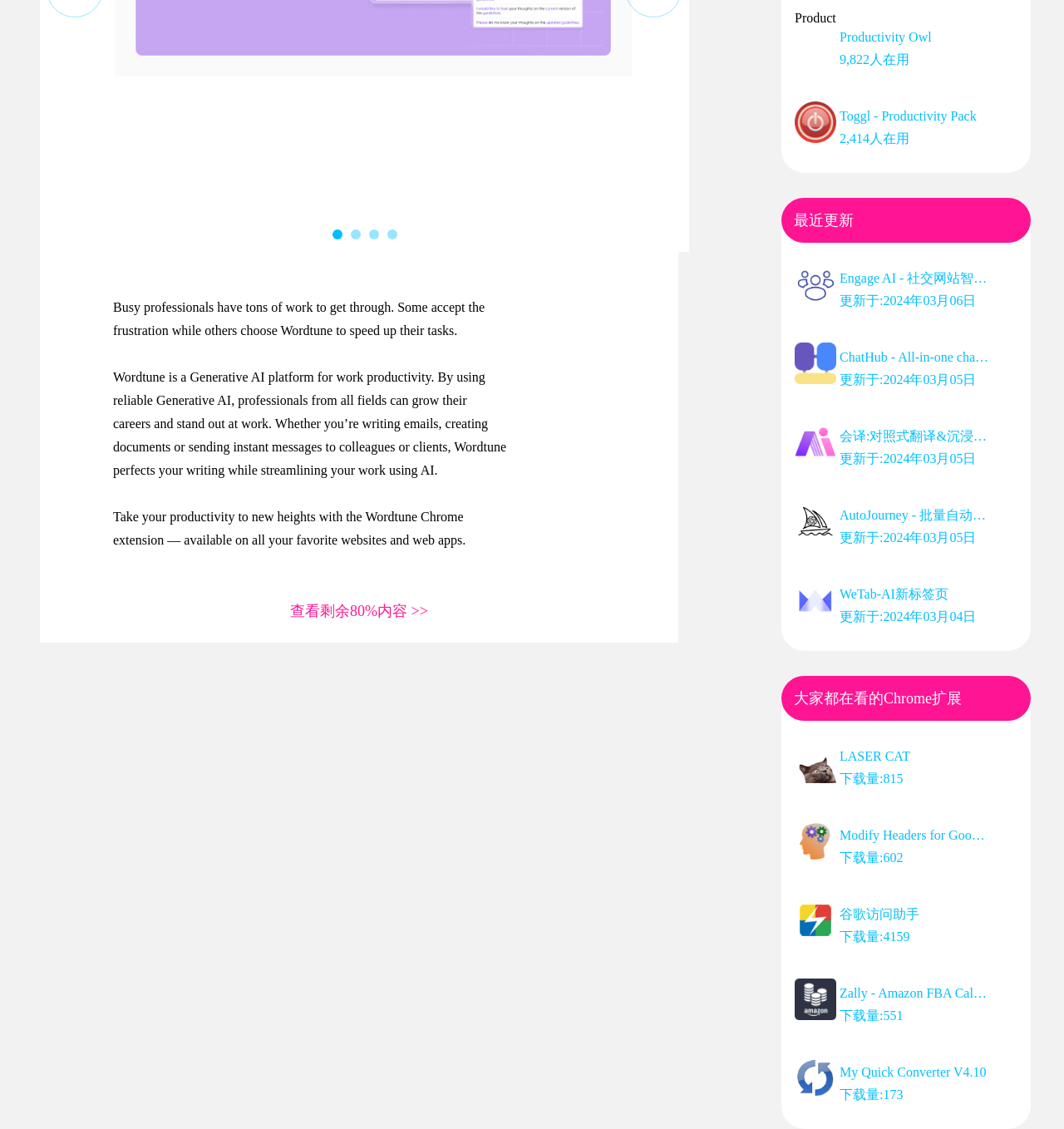Bounding box coordinates should be in the format (top-left x, top-left y, bottom-right x, bottom-right y) and all values should be floating point numbers between 0 and 1. Determine the bounding box coordinate for the UI element described as: LASER CAT 下载量:815

[0.789, 0.657, 0.93, 0.708]